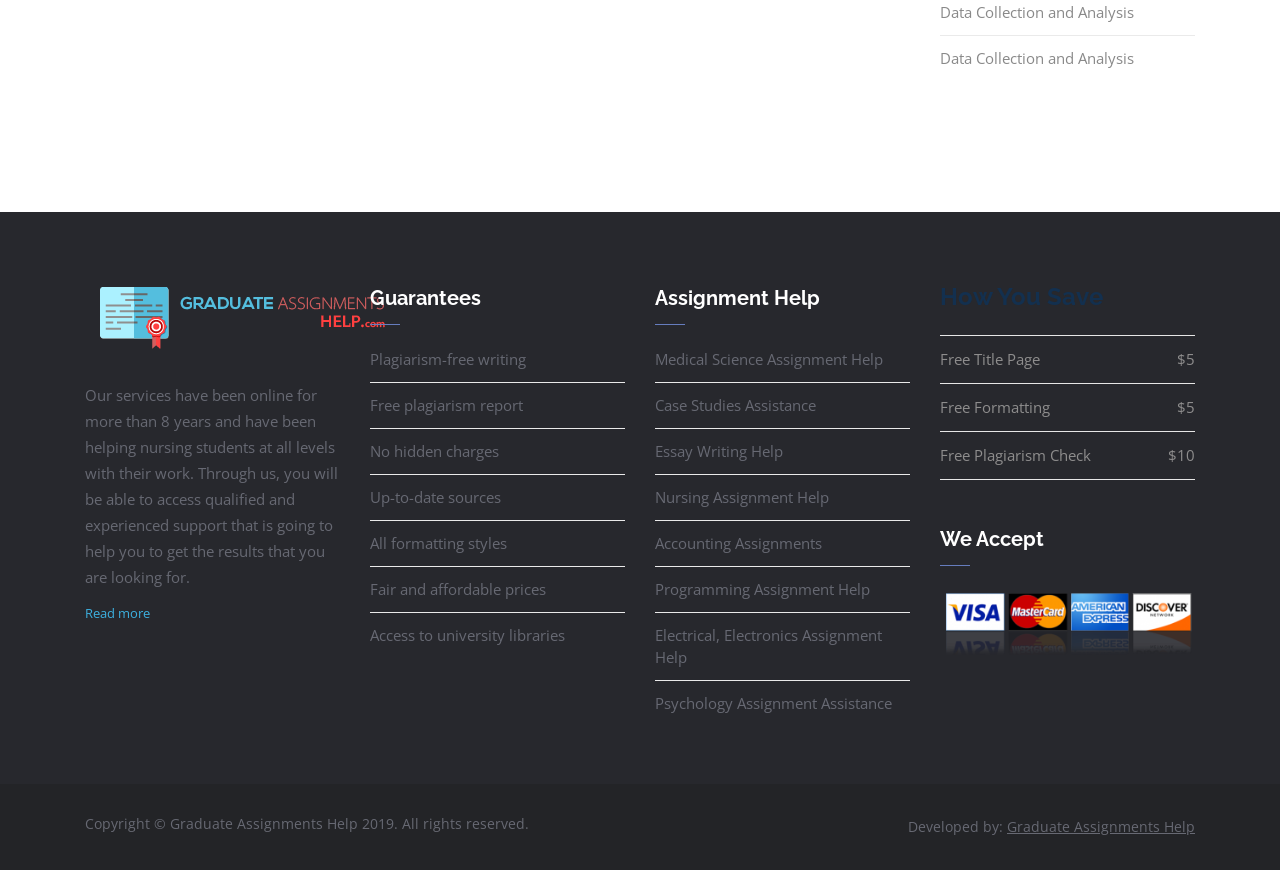What is the guarantee provided by this website? From the image, respond with a single word or brief phrase.

Plagiarism-free writing